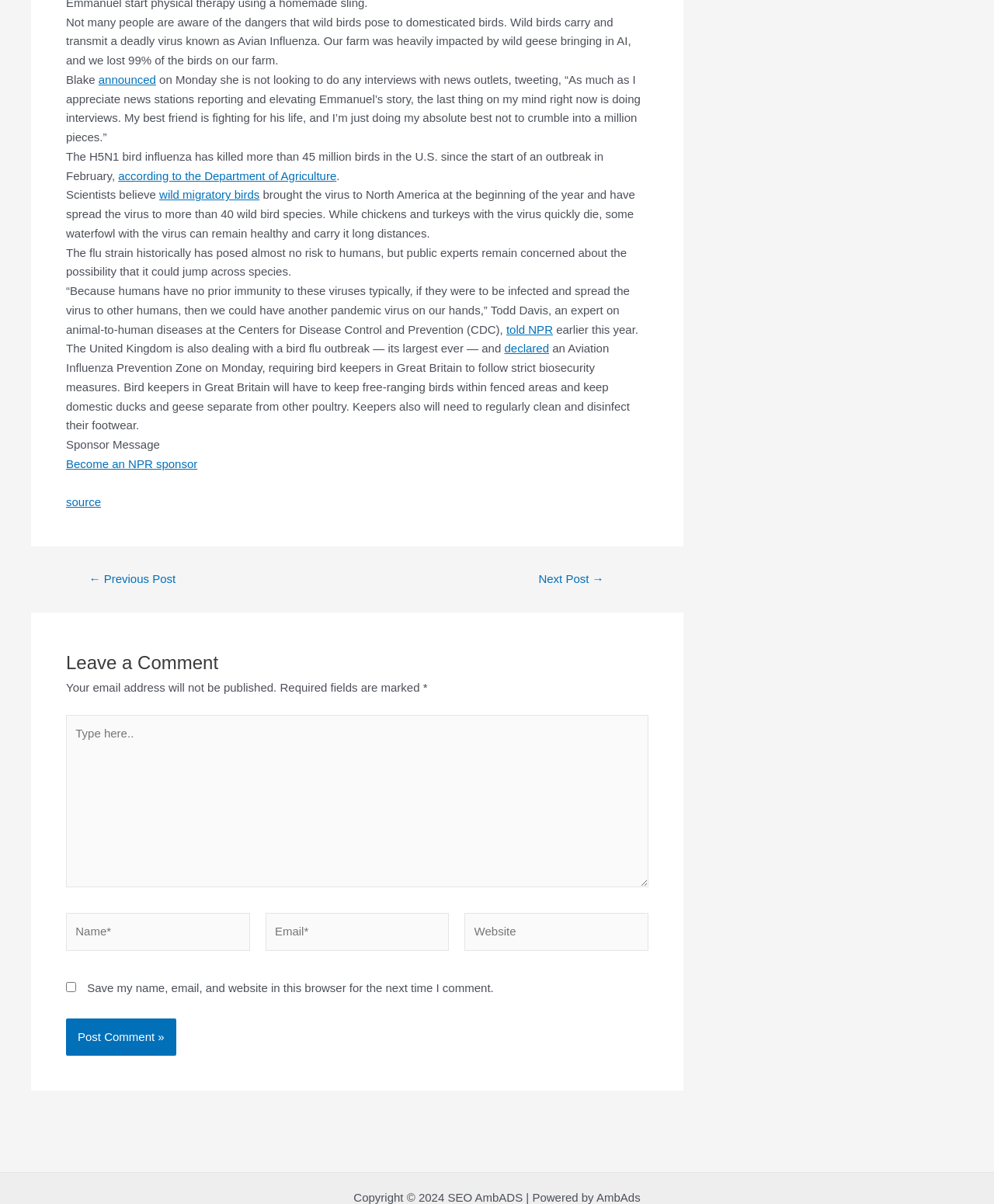Please provide the bounding box coordinates in the format (top-left x, top-left y, bottom-right x, bottom-right y). Remember, all values are floating point numbers between 0 and 1. What is the bounding box coordinate of the region described as: declared

[0.507, 0.284, 0.552, 0.295]